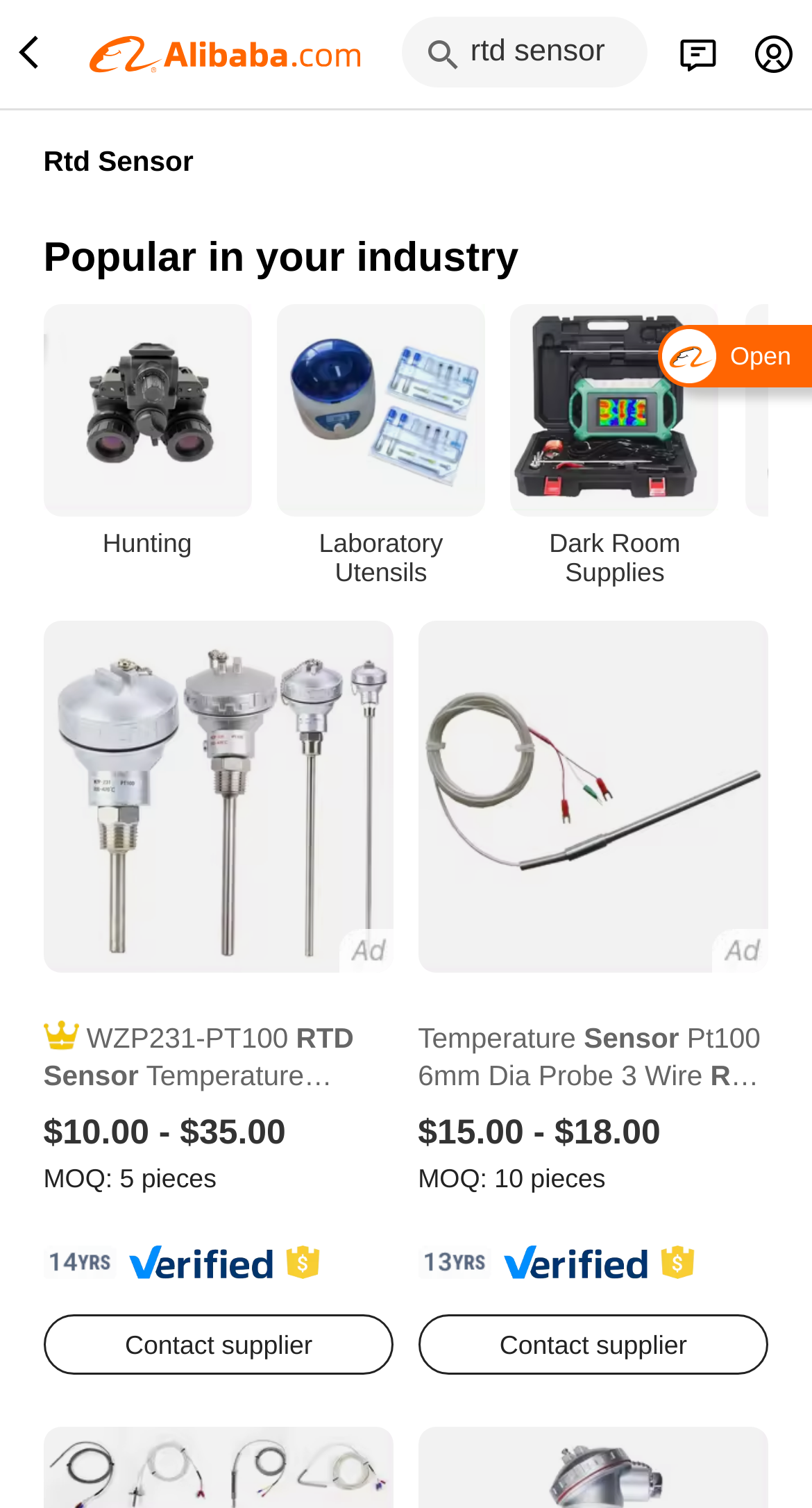Please find the bounding box coordinates of the section that needs to be clicked to achieve this instruction: "View details of Laboratory Utensils".

[0.341, 0.201, 0.597, 0.389]